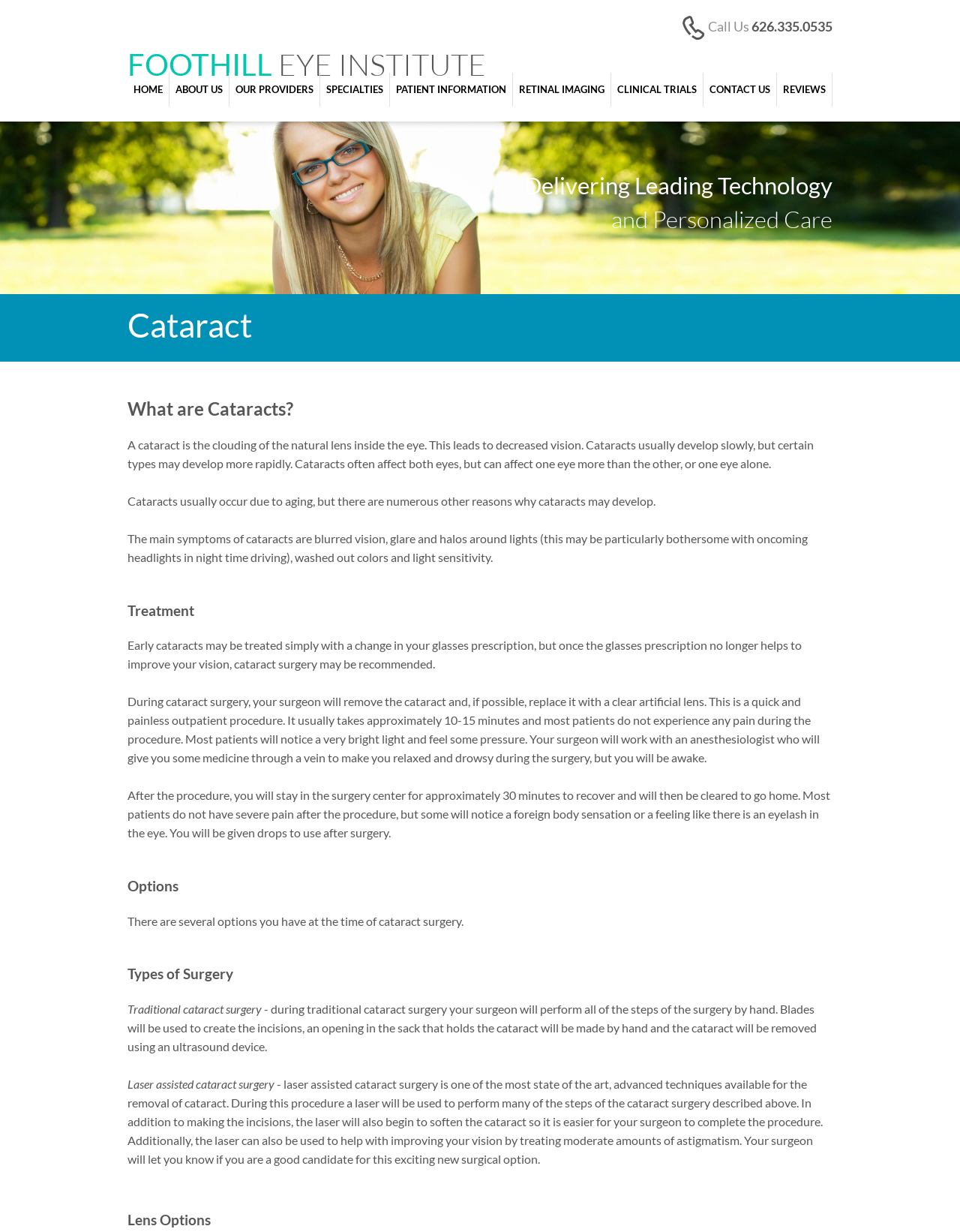Please specify the bounding box coordinates for the clickable region that will help you carry out the instruction: "Learn about cataracts".

[0.133, 0.257, 0.867, 0.27]